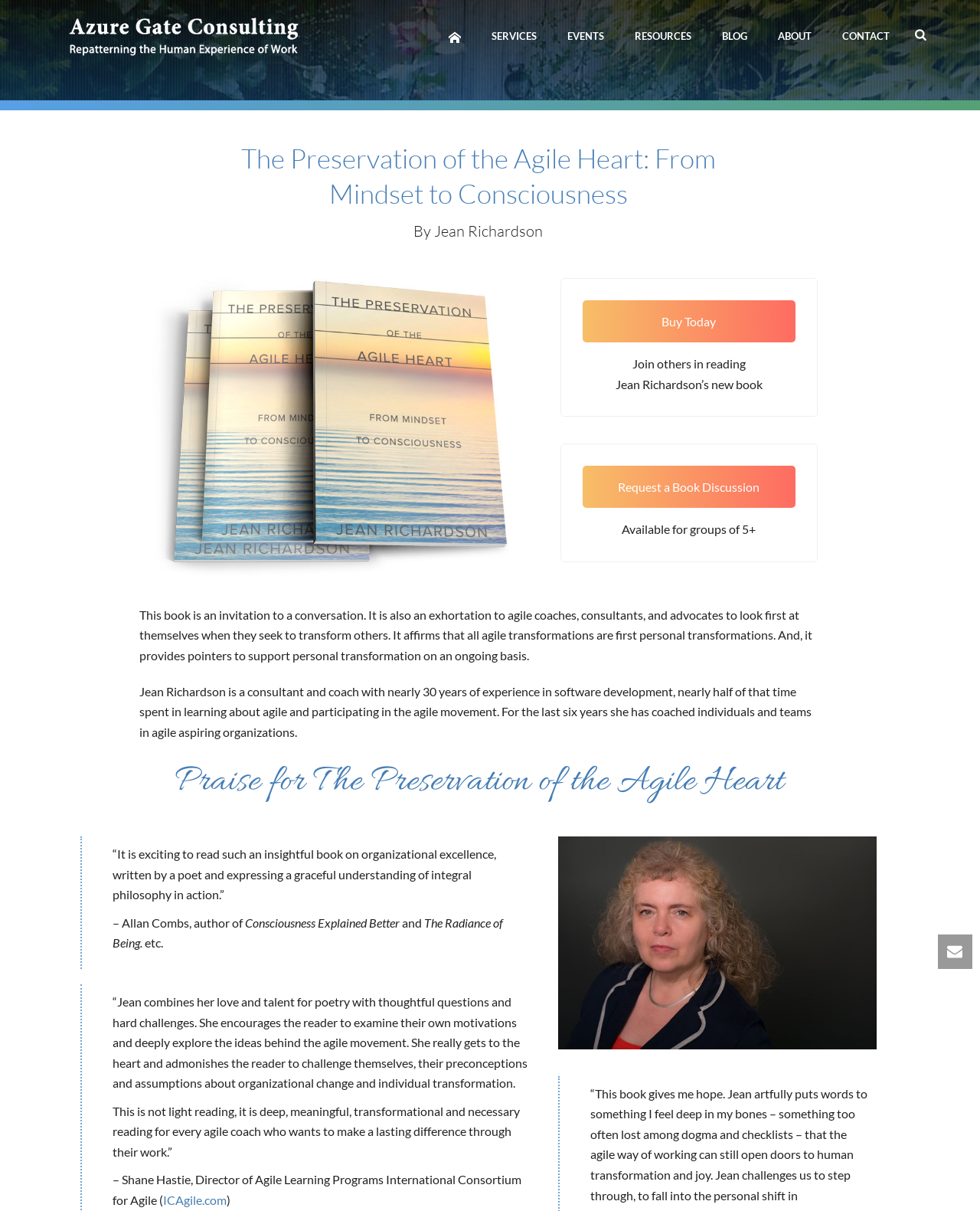Please identify the bounding box coordinates of the element on the webpage that should be clicked to follow this instruction: "Click the ICAgile.com link". The bounding box coordinates should be given as four float numbers between 0 and 1, formatted as [left, top, right, bottom].

[0.166, 0.985, 0.231, 0.997]